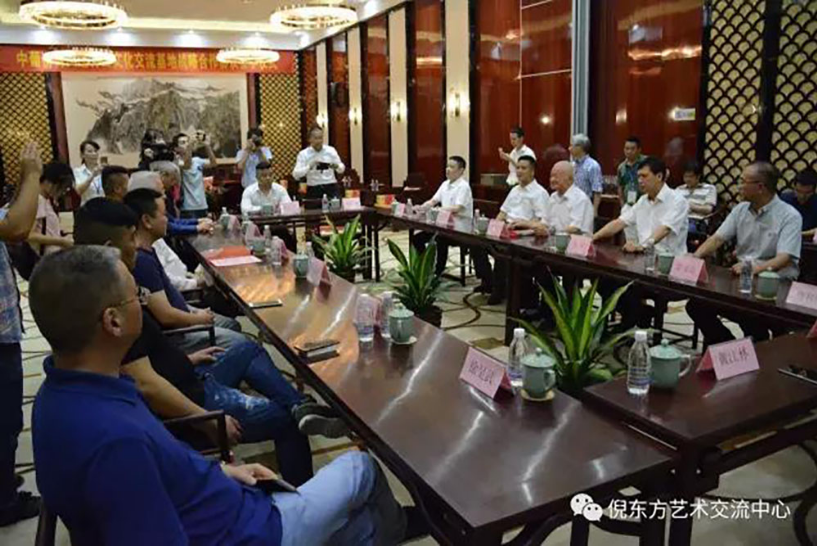What are some attendees doing during the discussion?
Please respond to the question with a detailed and informative answer.

The caption states that some members of the delegation are actively participating by taking notes or documenting the discussions, reflecting the importance of the occasion.